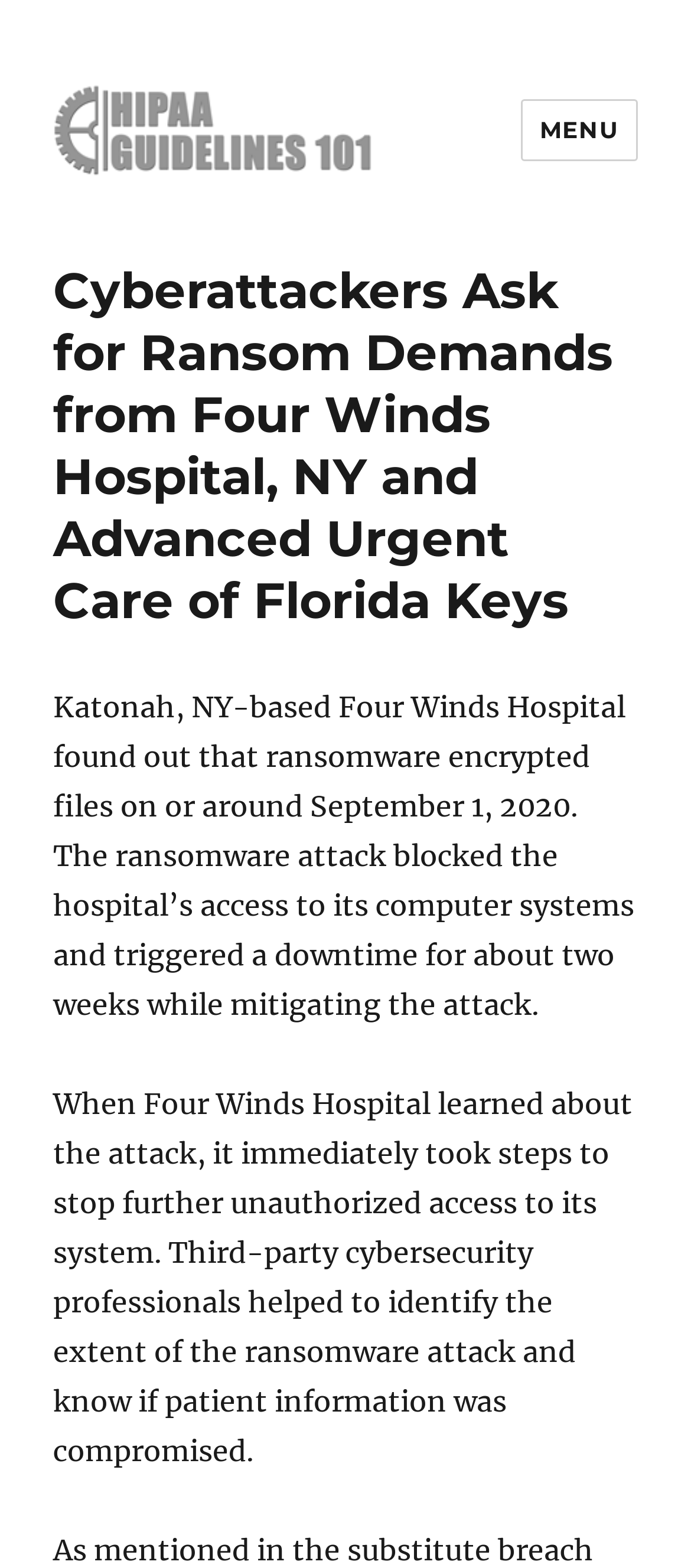Identify and extract the heading text of the webpage.

Cyberattackers Ask for Ransom Demands from Four Winds Hospital, NY and Advanced Urgent Care of Florida Keys